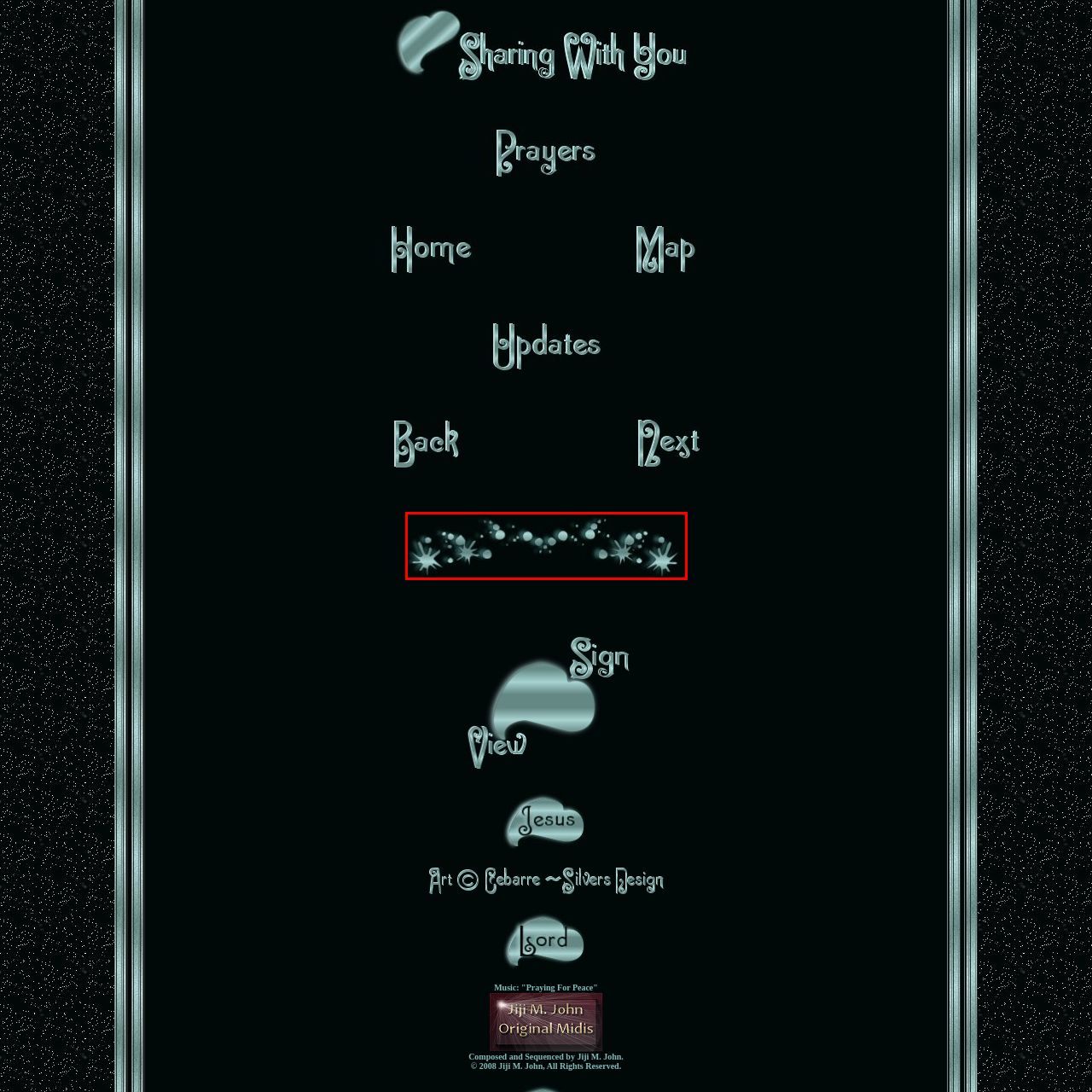Pay attention to the red boxed area, What is the theme suggested by the placement of bubbles and stars? Provide a one-word or short phrase response.

Whimsical or cosmic